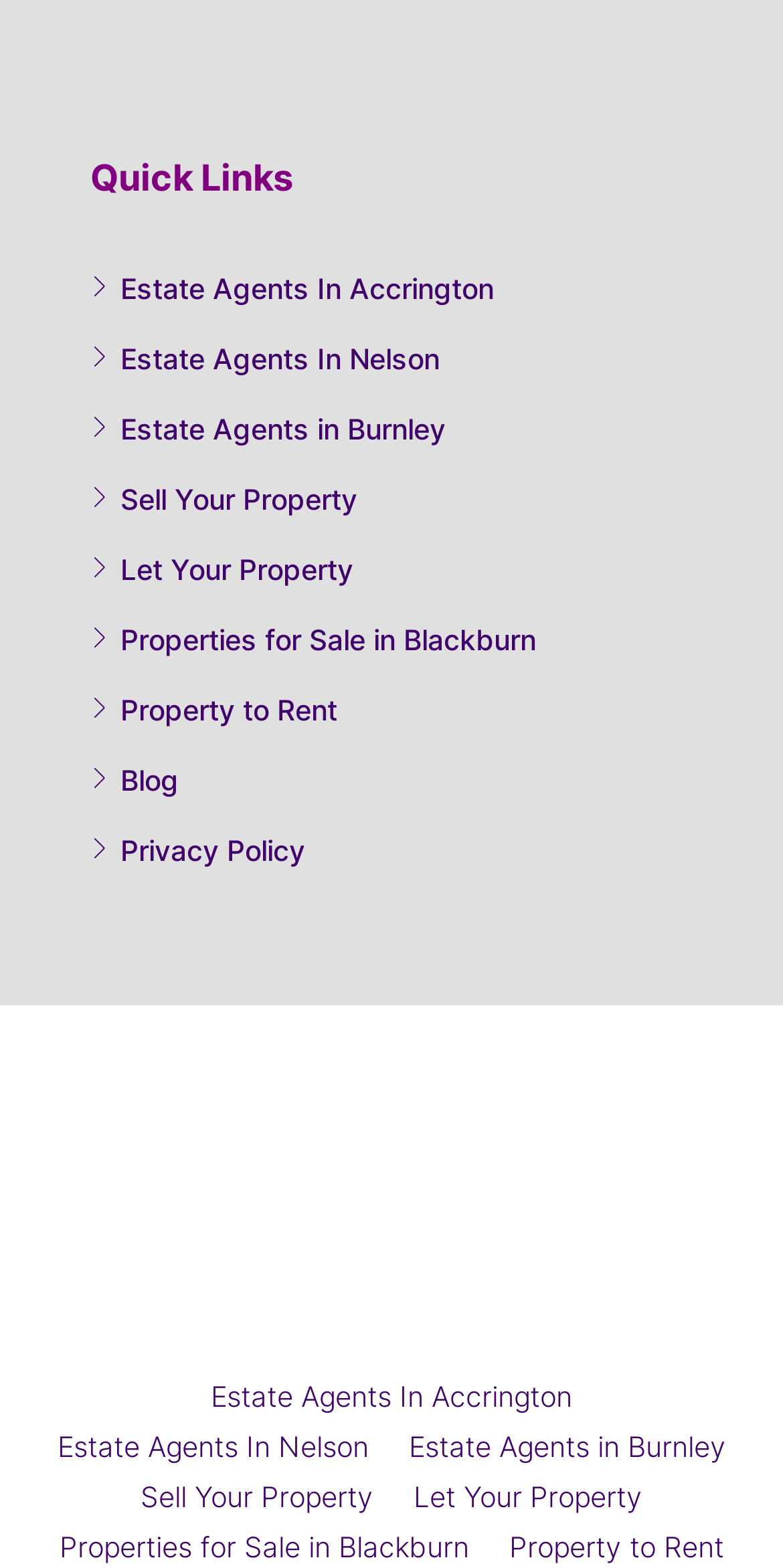Locate the bounding box coordinates of the item that should be clicked to fulfill the instruction: "Sell Your Property".

[0.115, 0.307, 0.456, 0.329]